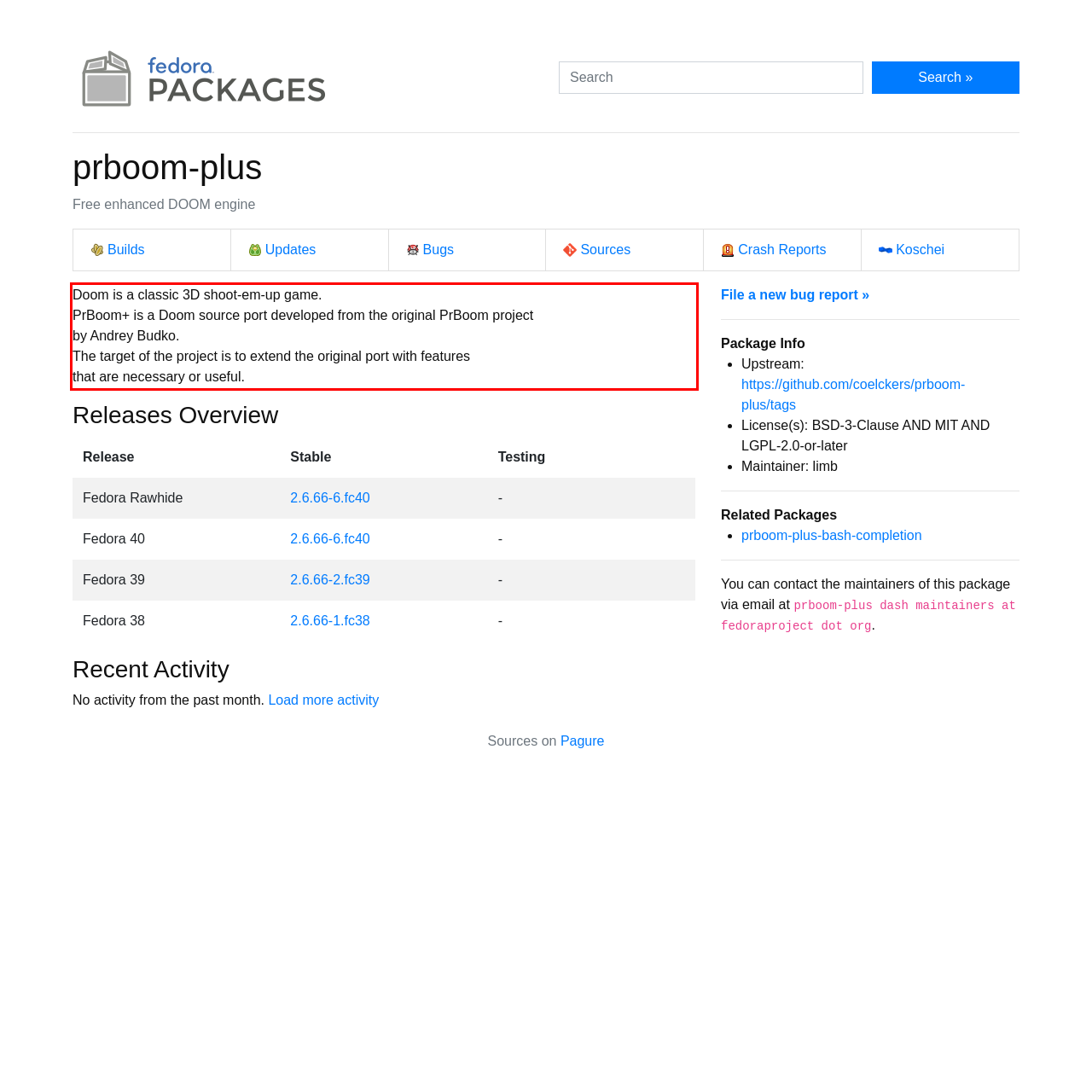Given the screenshot of a webpage, identify the red rectangle bounding box and recognize the text content inside it, generating the extracted text.

Doom is a classic 3D shoot-em-up game. PrBoom+ is a Doom source port developed from the original PrBoom project by Andrey Budko. The target of the project is to extend the original port with features that are necessary or useful.